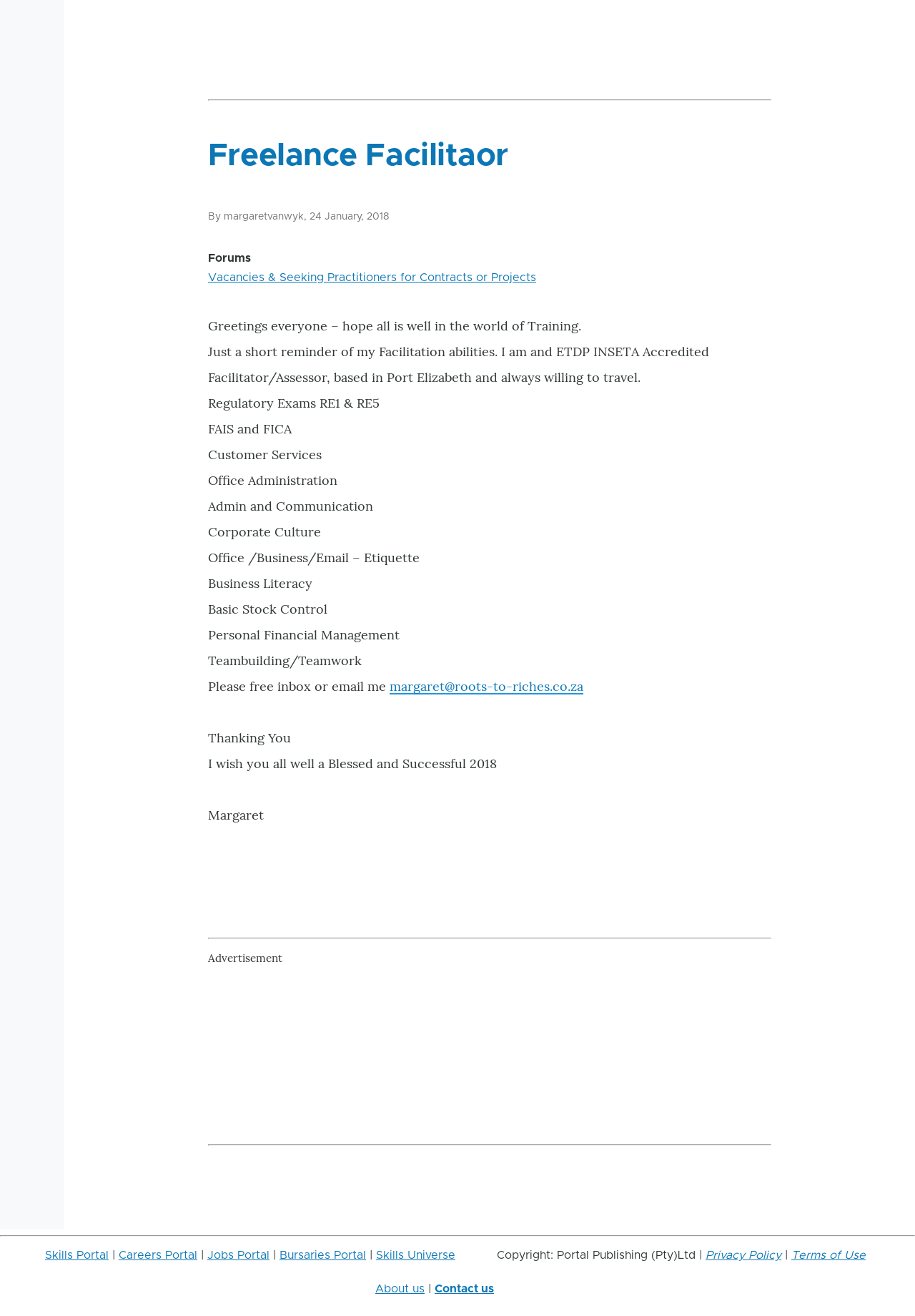Determine the bounding box for the HTML element described here: "Terms of Use". The coordinates should be given as [left, top, right, bottom] with each number being a float between 0 and 1.

[0.865, 0.949, 0.946, 0.958]